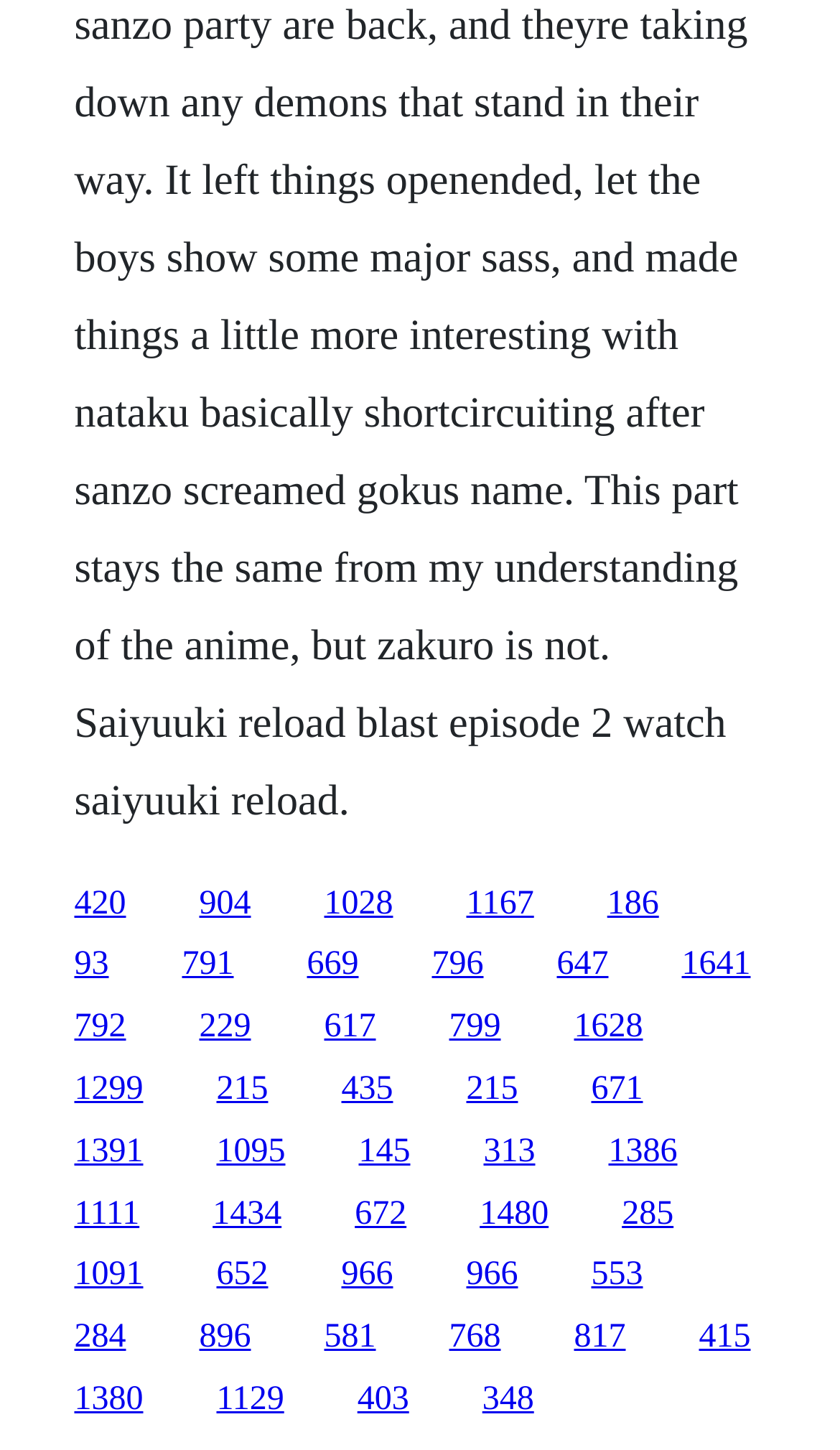Using the information in the image, give a comprehensive answer to the question: 
What is the horizontal position of the link '647'?

I compared the x1 and x2 coordinates of the link '647' and the link '791'. Since the x1 and x2 values of '647' are larger than those of '791', I concluded that the link '647' is to the right of the link '791'.